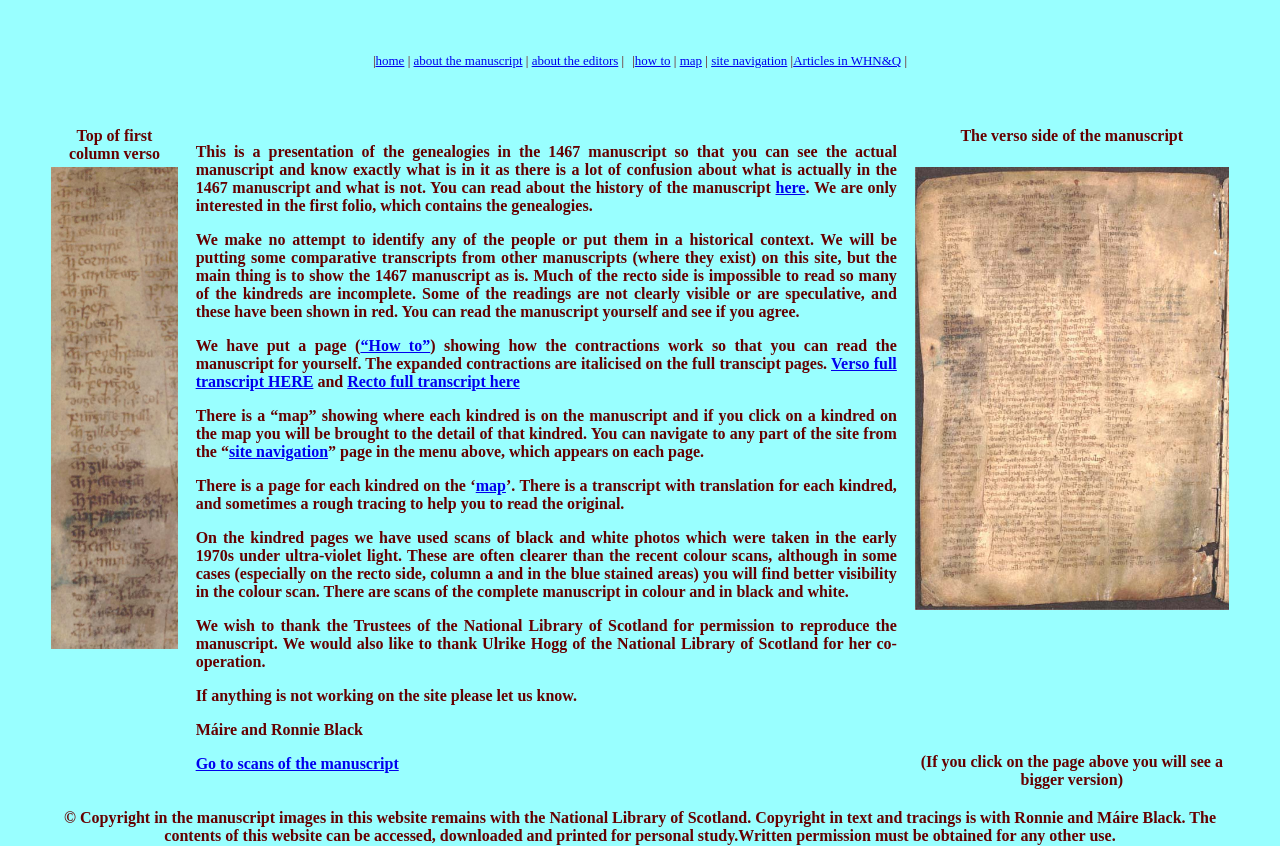Identify the bounding box coordinates for the region of the element that should be clicked to carry out the instruction: "click on 'home'". The bounding box coordinates should be four float numbers between 0 and 1, i.e., [left, top, right, bottom].

[0.293, 0.063, 0.316, 0.08]